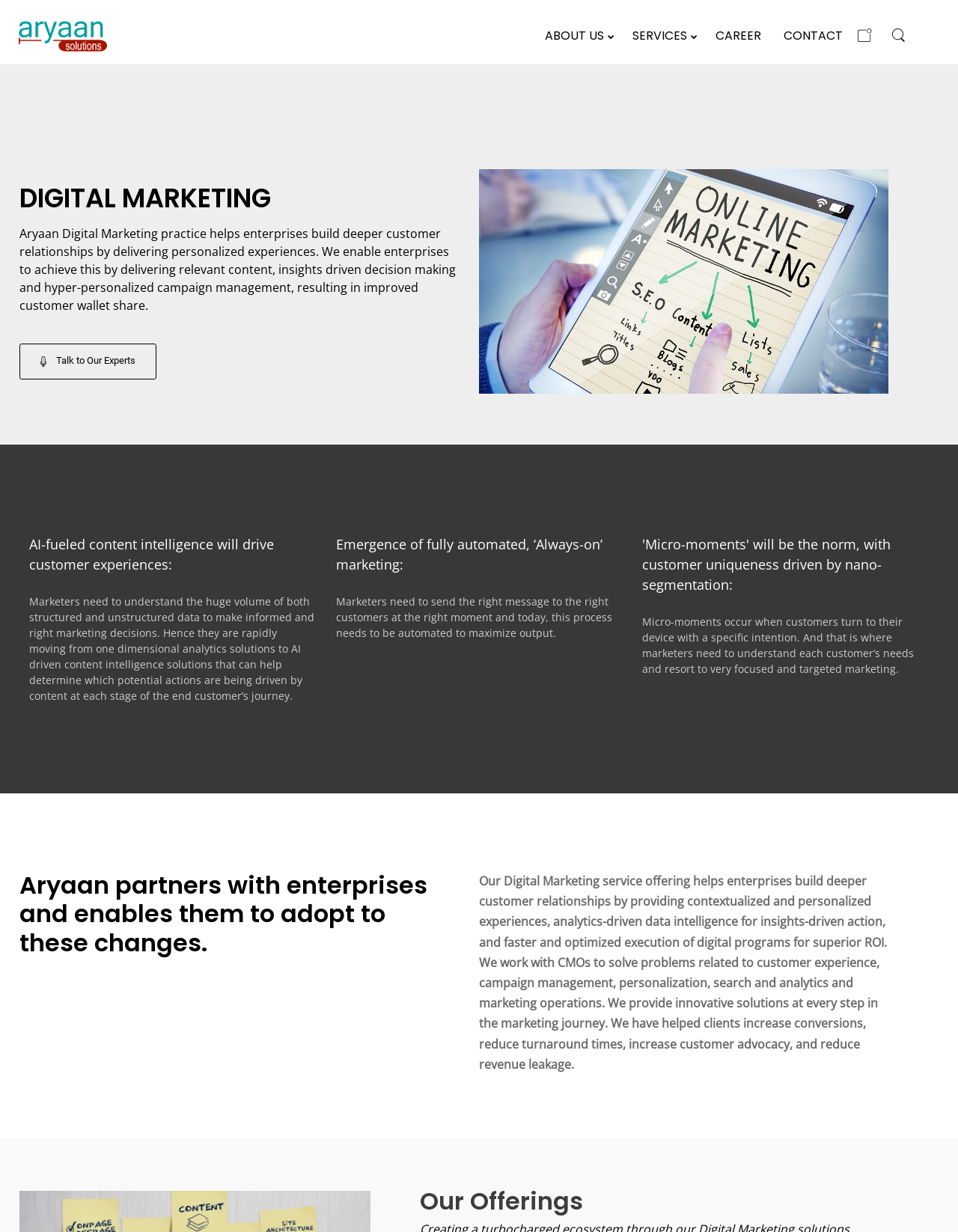Please determine the bounding box coordinates for the element that should be clicked to follow these instructions: "Click on 'HELLO WORLD!' to read the post".

[0.235, 0.088, 0.332, 0.099]